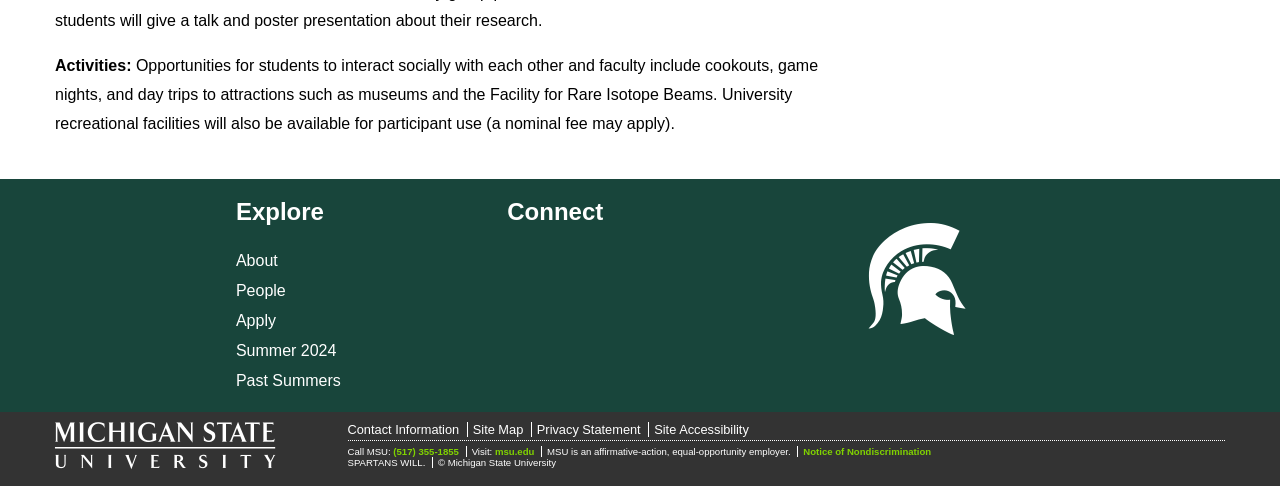Identify the bounding box coordinates of the region I need to click to complete this instruction: "Go to the Home page".

None